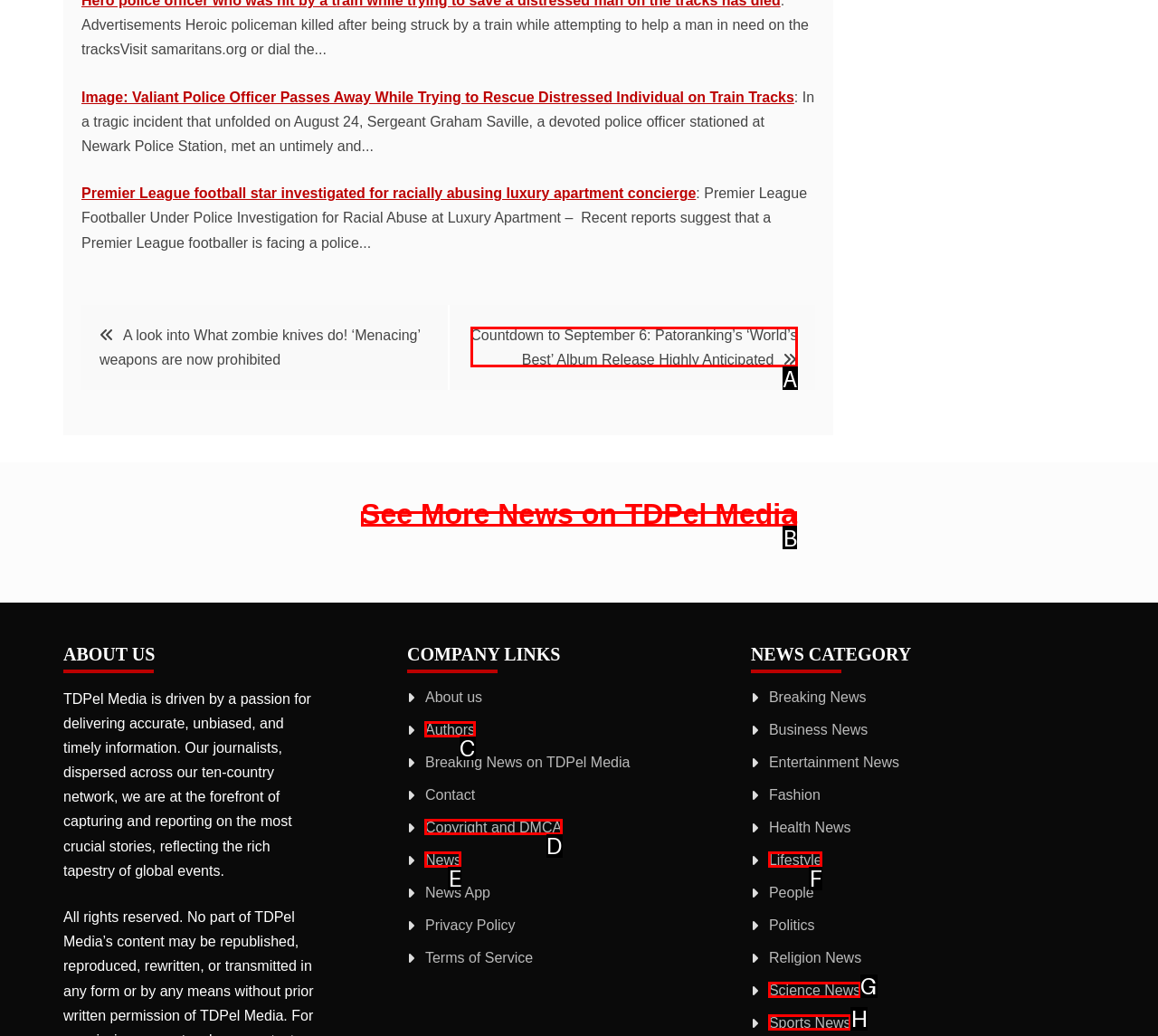Identify the correct HTML element to click for the task: View more news. Provide the letter of your choice.

B